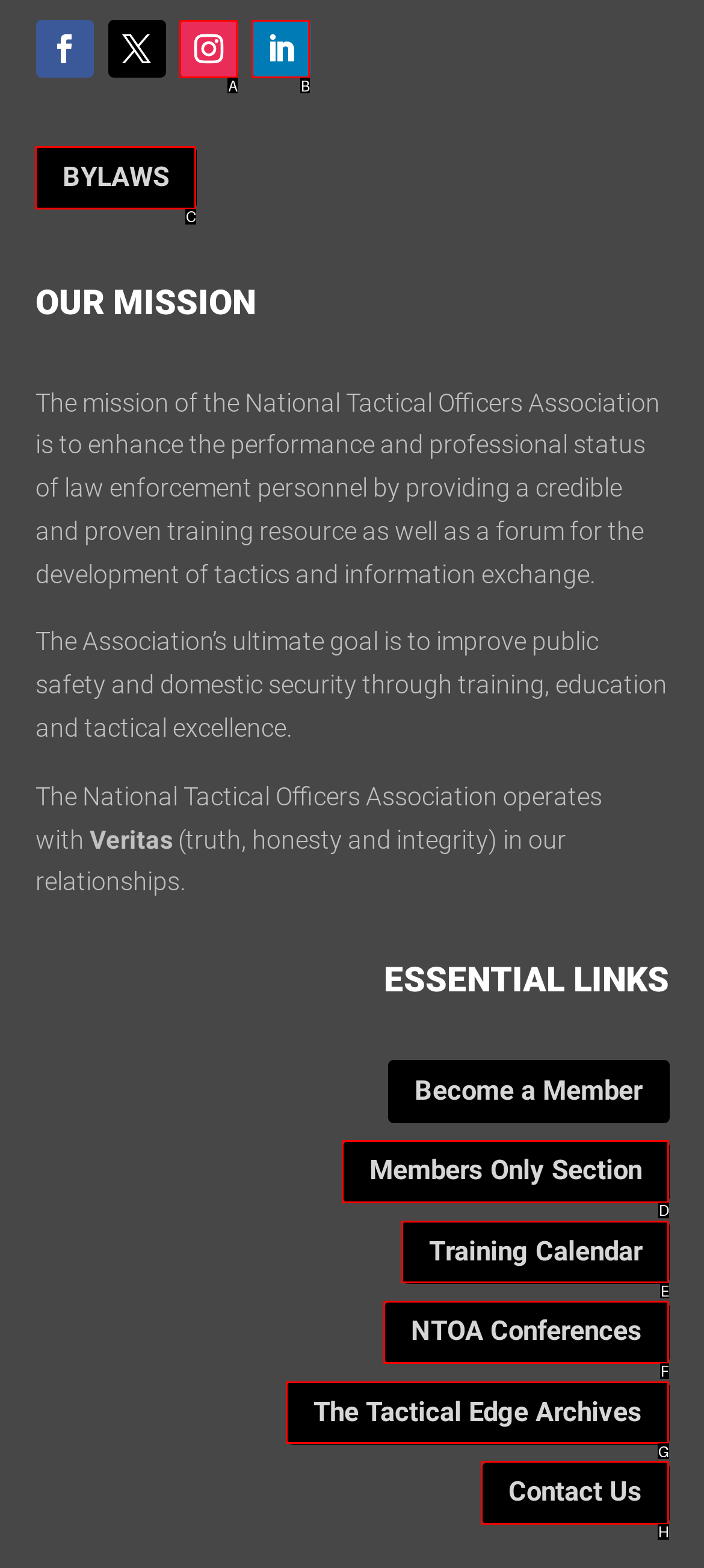Which UI element should be clicked to perform the following task: Contact Us? Answer with the corresponding letter from the choices.

H